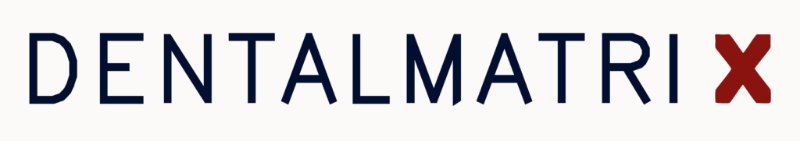What does the logo emphasize?
Based on the image, provide your answer in one word or phrase.

Dental care and innovation